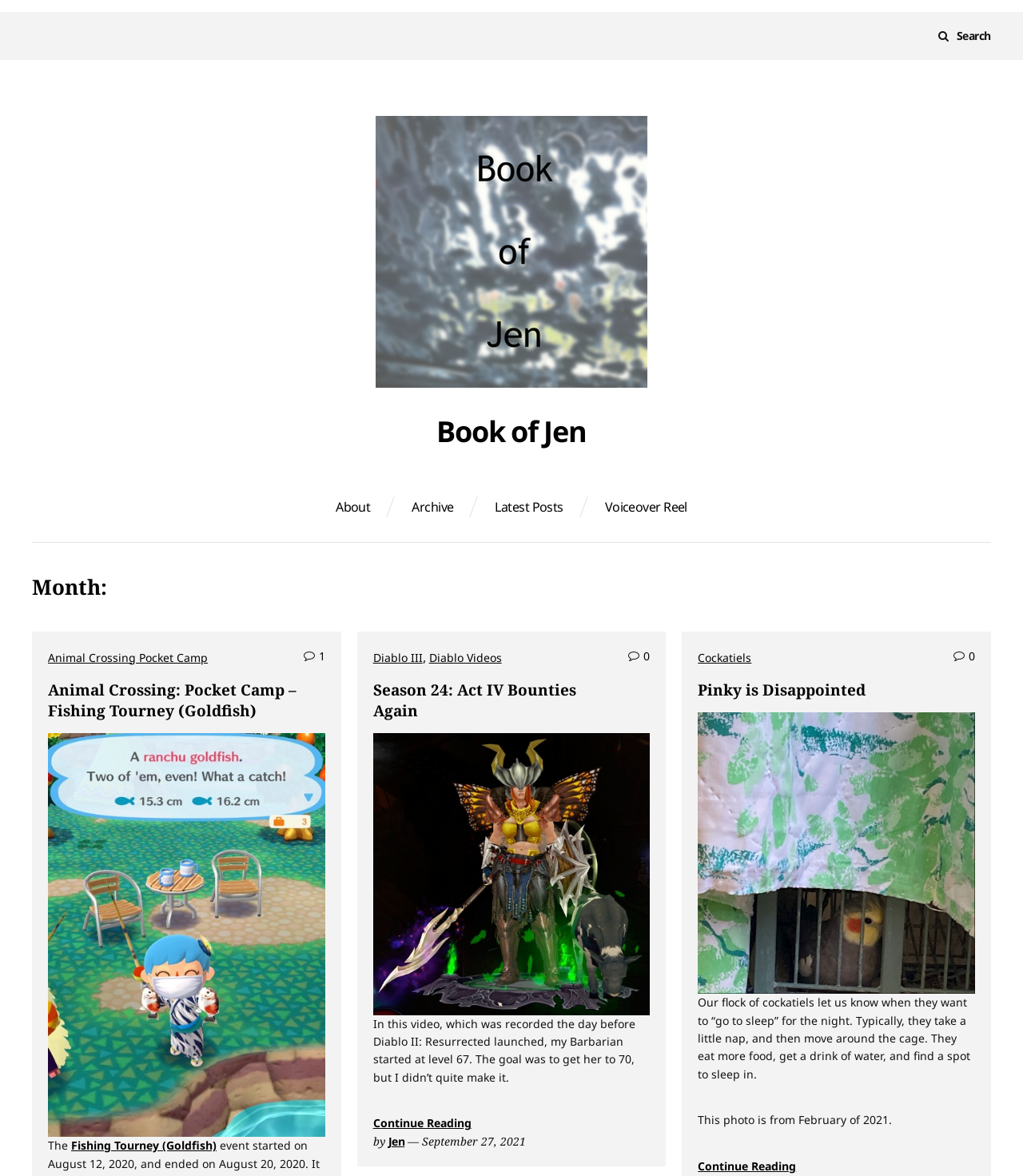Give a concise answer of one word or phrase to the question: 
What is the purpose of the 'Continue Reading' links?

To read more of the blog post